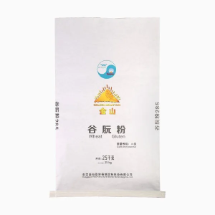Please answer the following question using a single word or phrase: 
What type of industries can use this packaging solution?

Agriculture and retail